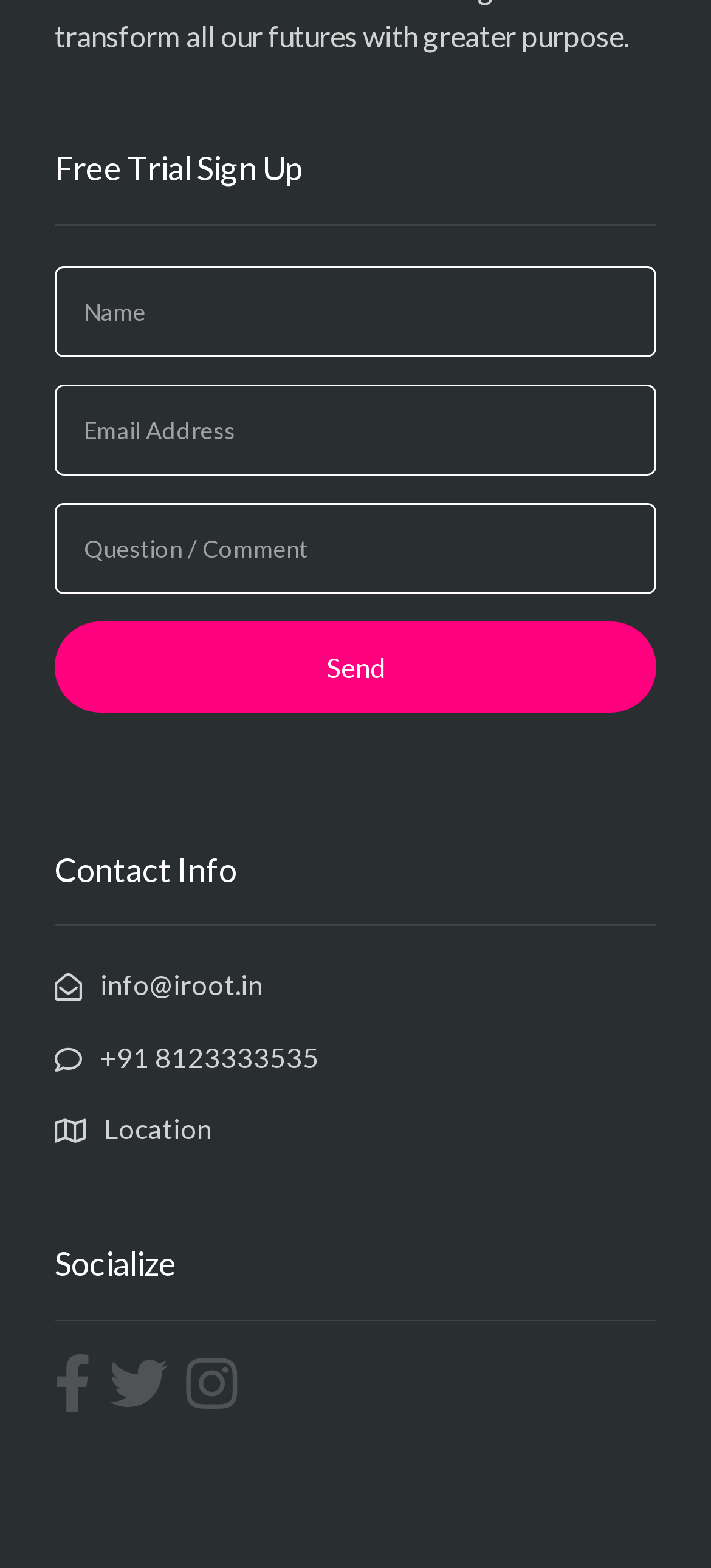Examine the screenshot and answer the question in as much detail as possible: What is the company name?

The company name can be found at the bottom of the webpage, where there is a copyright notice. The notice states 'Copyright © iRoot Technologies', indicating that the company name is 'iRoot Technologies'.